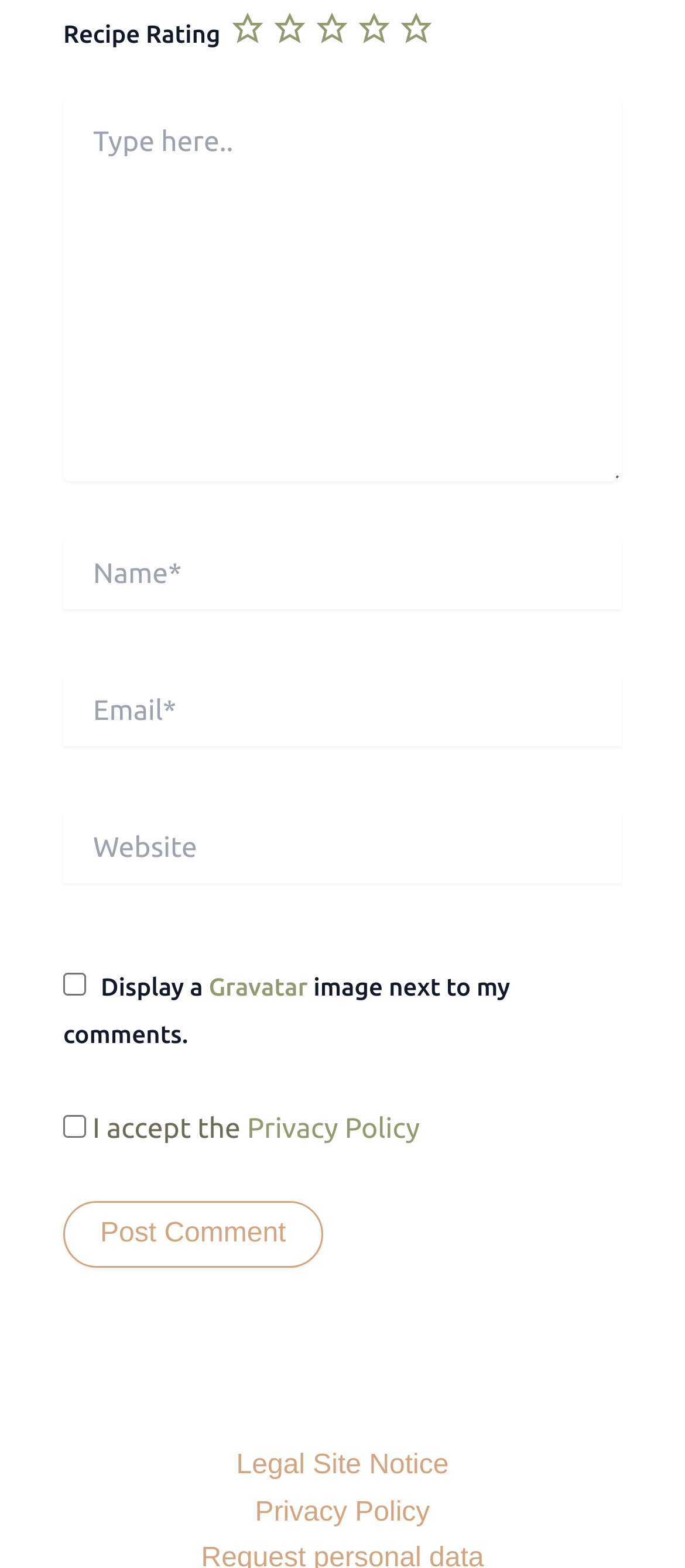Please specify the bounding box coordinates of the clickable region to carry out the following instruction: "Type a comment". The coordinates should be four float numbers between 0 and 1, in the format [left, top, right, bottom].

[0.092, 0.063, 0.908, 0.307]